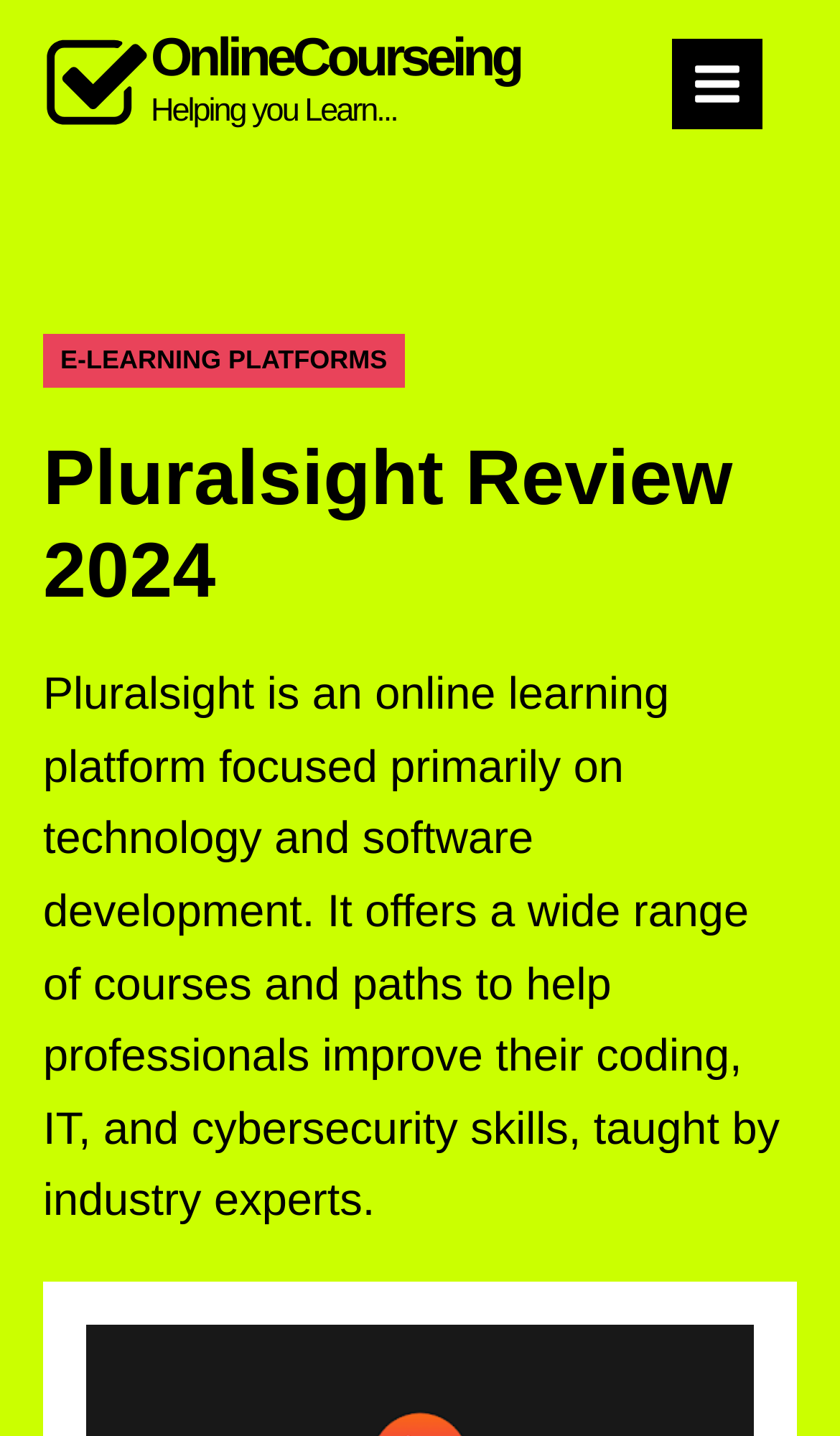Find the bounding box coordinates for the HTML element described as: "OnlineCourseingHelping you Learn...". The coordinates should consist of four float values between 0 and 1, i.e., [left, top, right, bottom].

[0.051, 0.022, 0.619, 0.097]